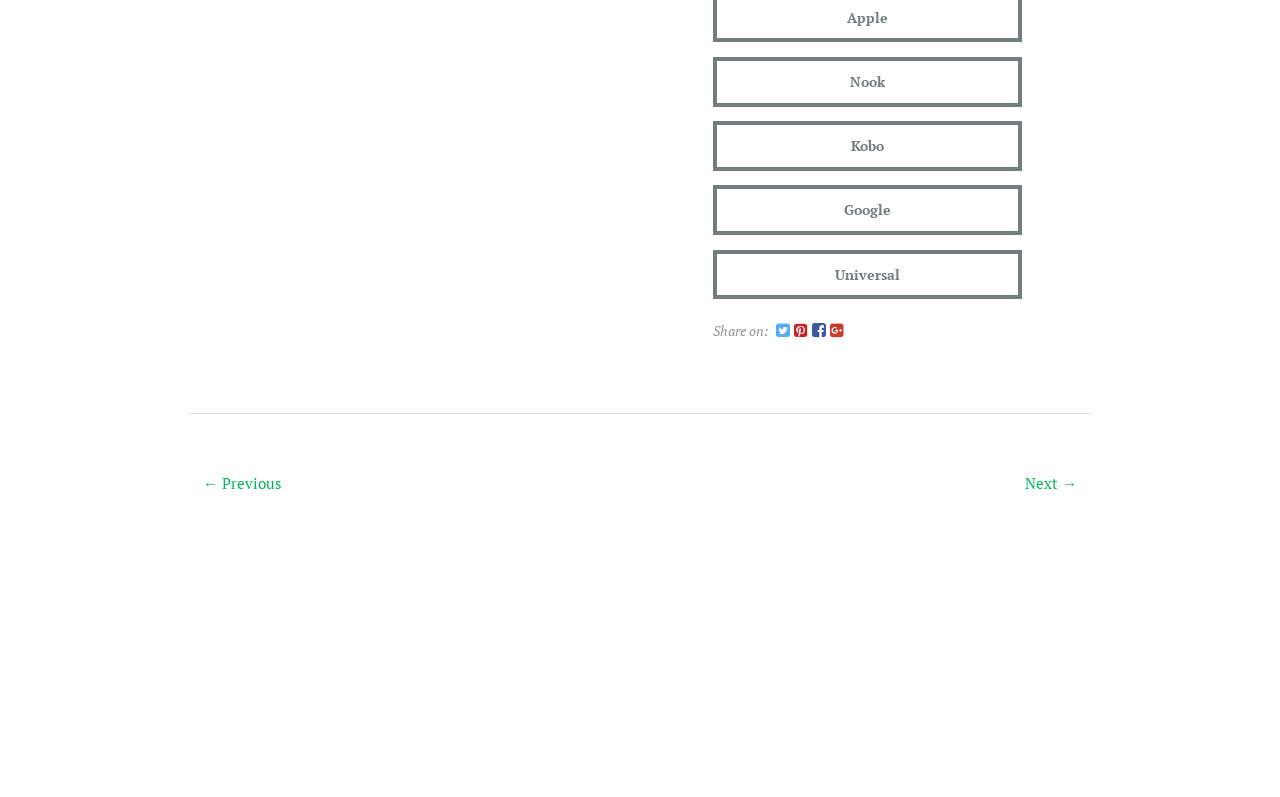What is the direction of the link 'Next →'?
Look at the image and provide a short answer using one word or a phrase.

Right